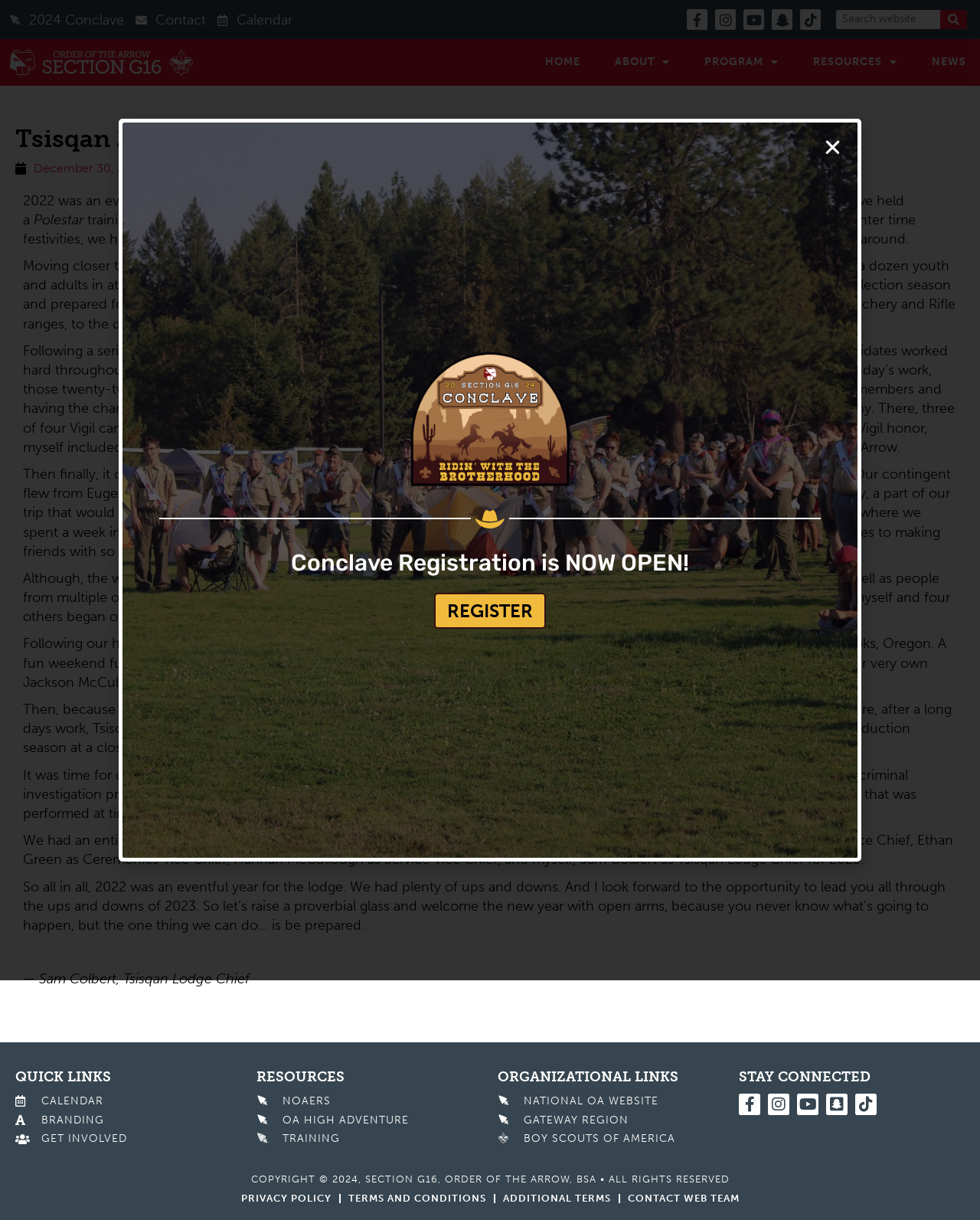How many organizational links are there?
Use the image to answer the question with a single word or phrase.

3